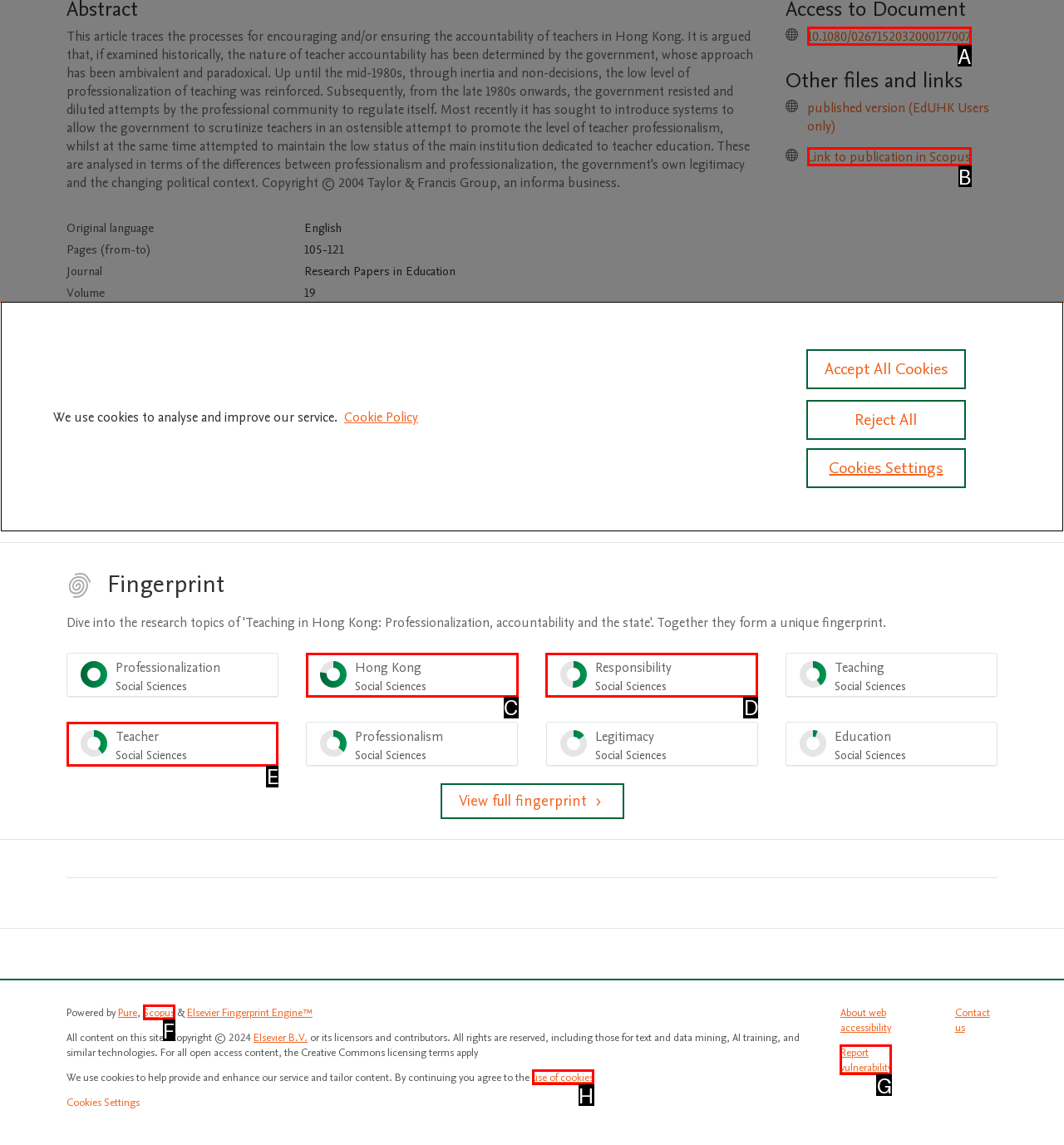Choose the HTML element that aligns with the description: responsibility Social Sciences 51%. Indicate your choice by stating the letter.

D